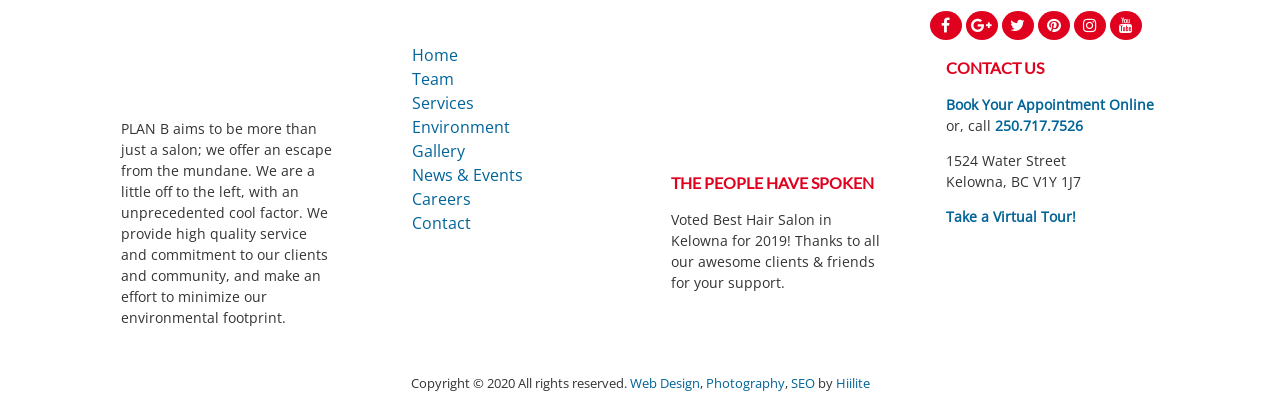Please determine the bounding box coordinates of the element to click on in order to accomplish the following task: "Call the salon". Ensure the coordinates are four float numbers ranging from 0 to 1, i.e., [left, top, right, bottom].

[0.777, 0.284, 0.846, 0.331]